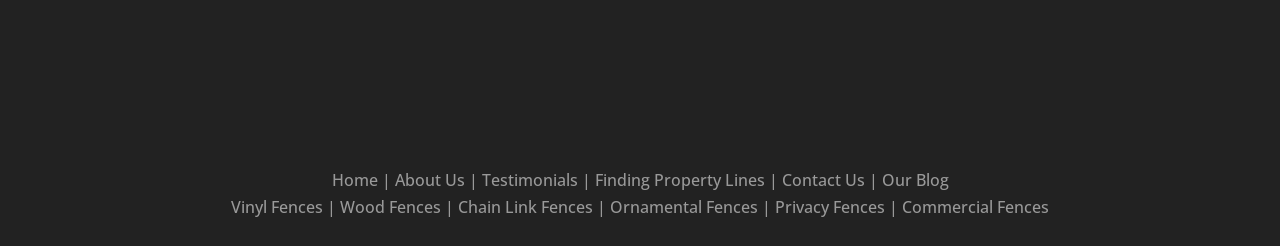Give a one-word or one-phrase response to the question: 
What types of fences does Arrow Fence Co offer?

Vinyl, Wood, Chain Link, Ornamental, Privacy, Commercial